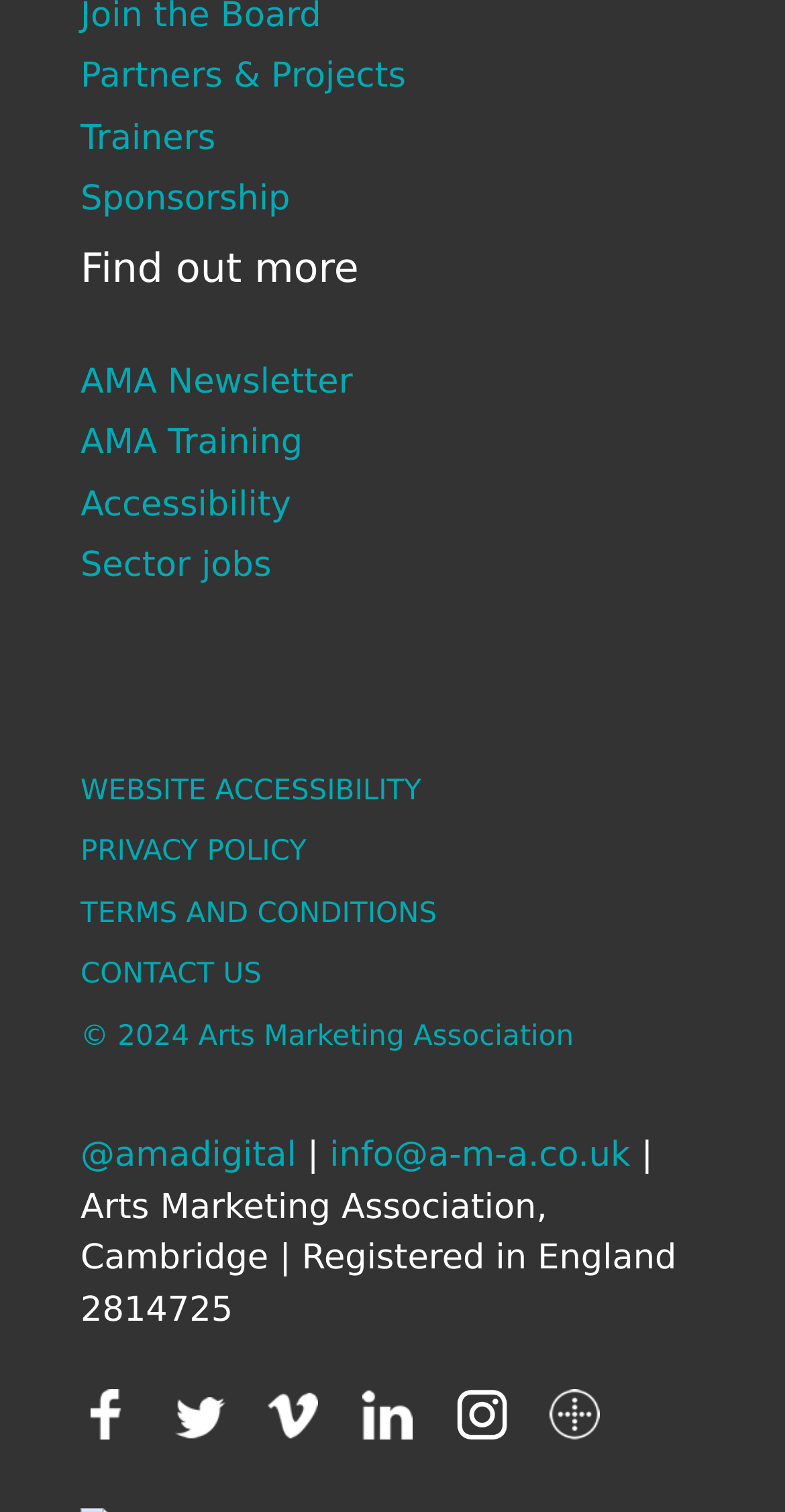Please identify the bounding box coordinates of the region to click in order to complete the task: "Follow on Twitter". The coordinates must be four float numbers between 0 and 1, specified as [left, top, right, bottom].

[0.222, 0.932, 0.286, 0.959]